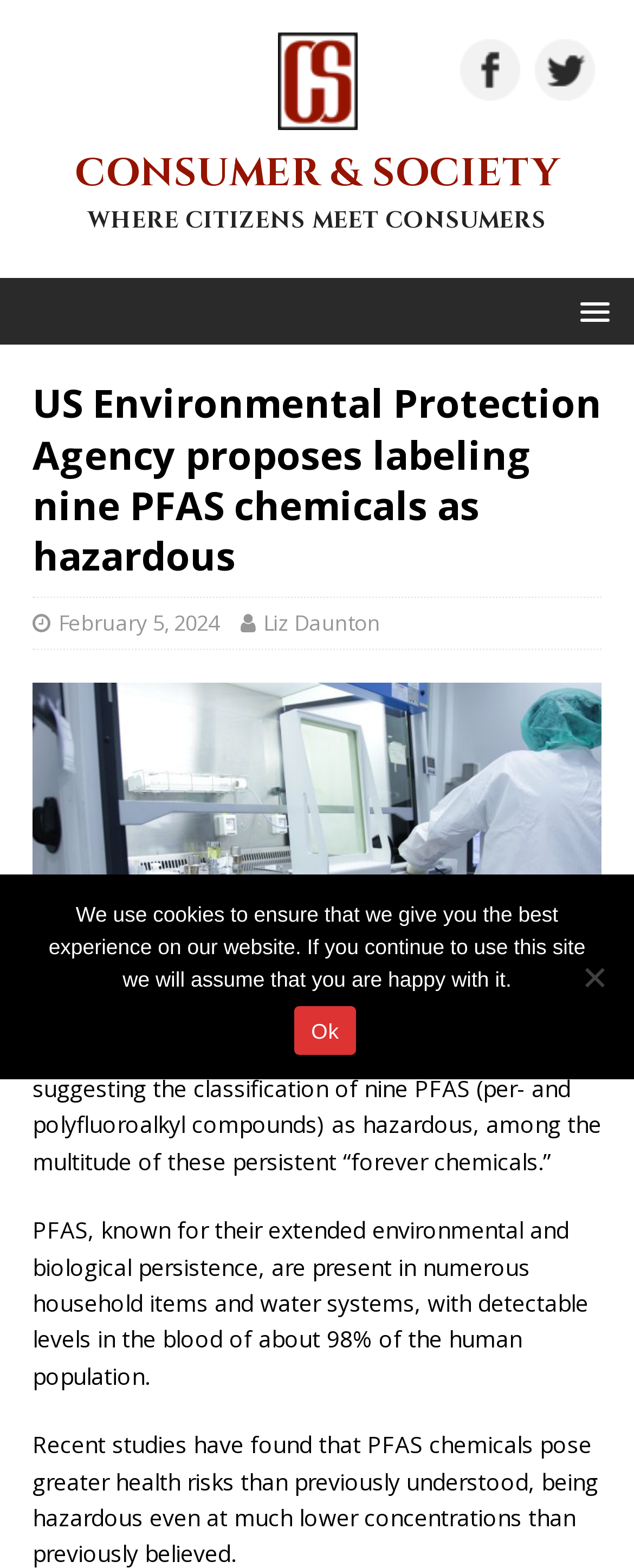Using the information shown in the image, answer the question with as much detail as possible: What percentage of the human population has detectable levels of PFAS in their blood?

This information can be found in the second paragraph of the article, which states 'PFAS, known for their extended environmental and biological persistence, are present in numerous household items and water systems, with detectable levels in the blood of about 98% of the human population.' This sentence clearly indicates that 98% of the human population has detectable levels of PFAS in their blood.